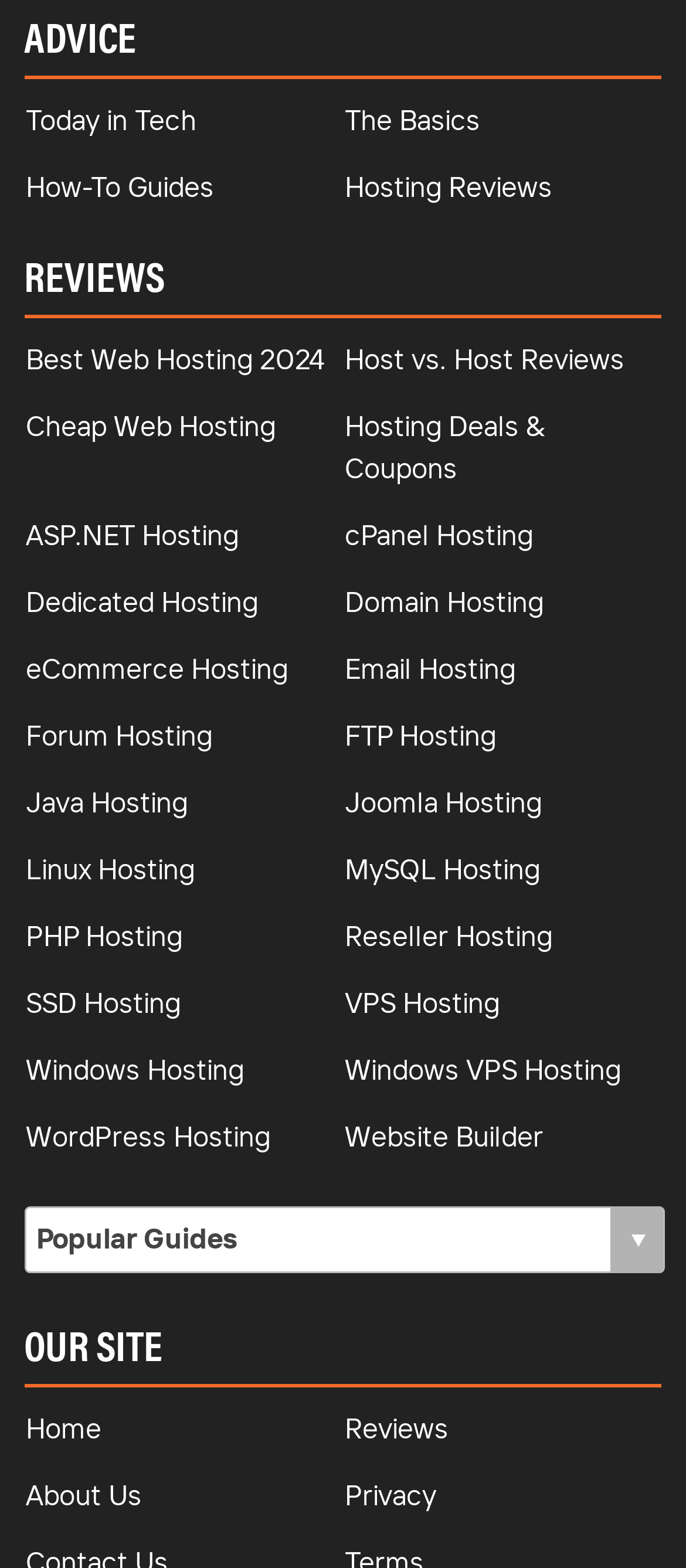Identify the bounding box coordinates for the region of the element that should be clicked to carry out the instruction: "Go to Home". The bounding box coordinates should be four float numbers between 0 and 1, i.e., [left, top, right, bottom].

[0.038, 0.899, 0.148, 0.921]